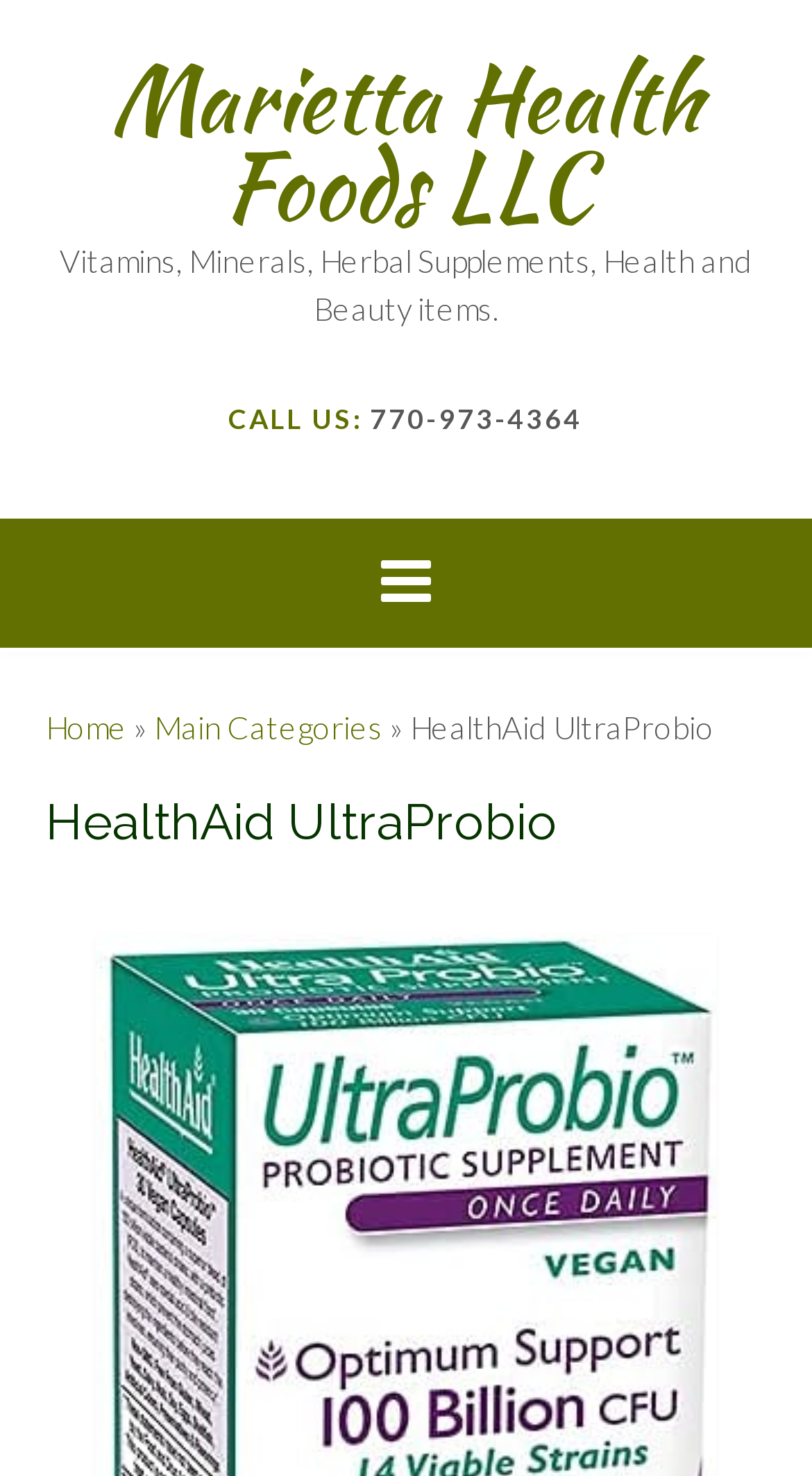Determine the bounding box of the UI element mentioned here: "Main Categories". The coordinates must be in the format [left, top, right, bottom] with values ranging from 0 to 1.

[0.19, 0.479, 0.472, 0.504]